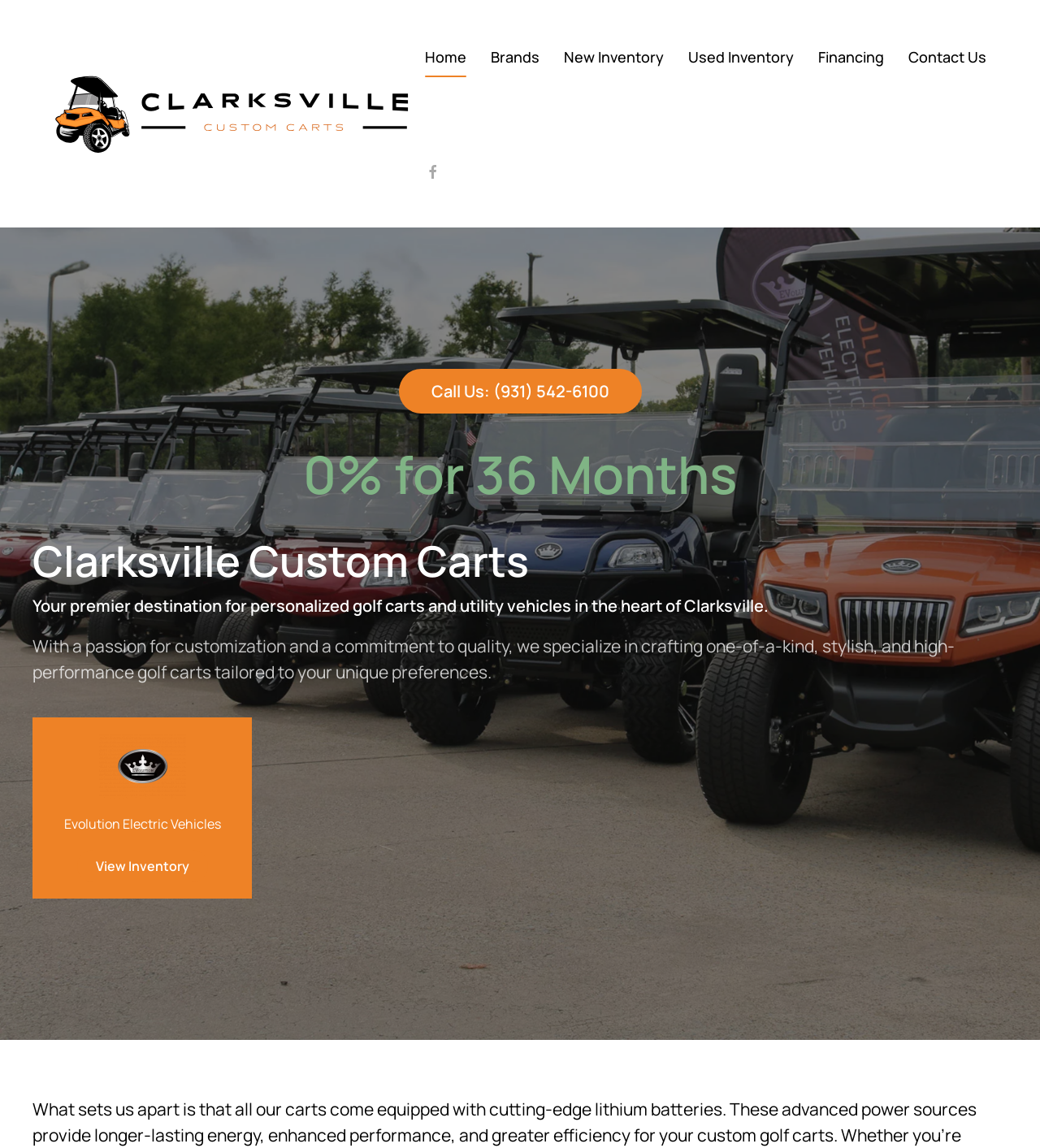Generate the text content of the main heading of the webpage.

0% for 36 Months